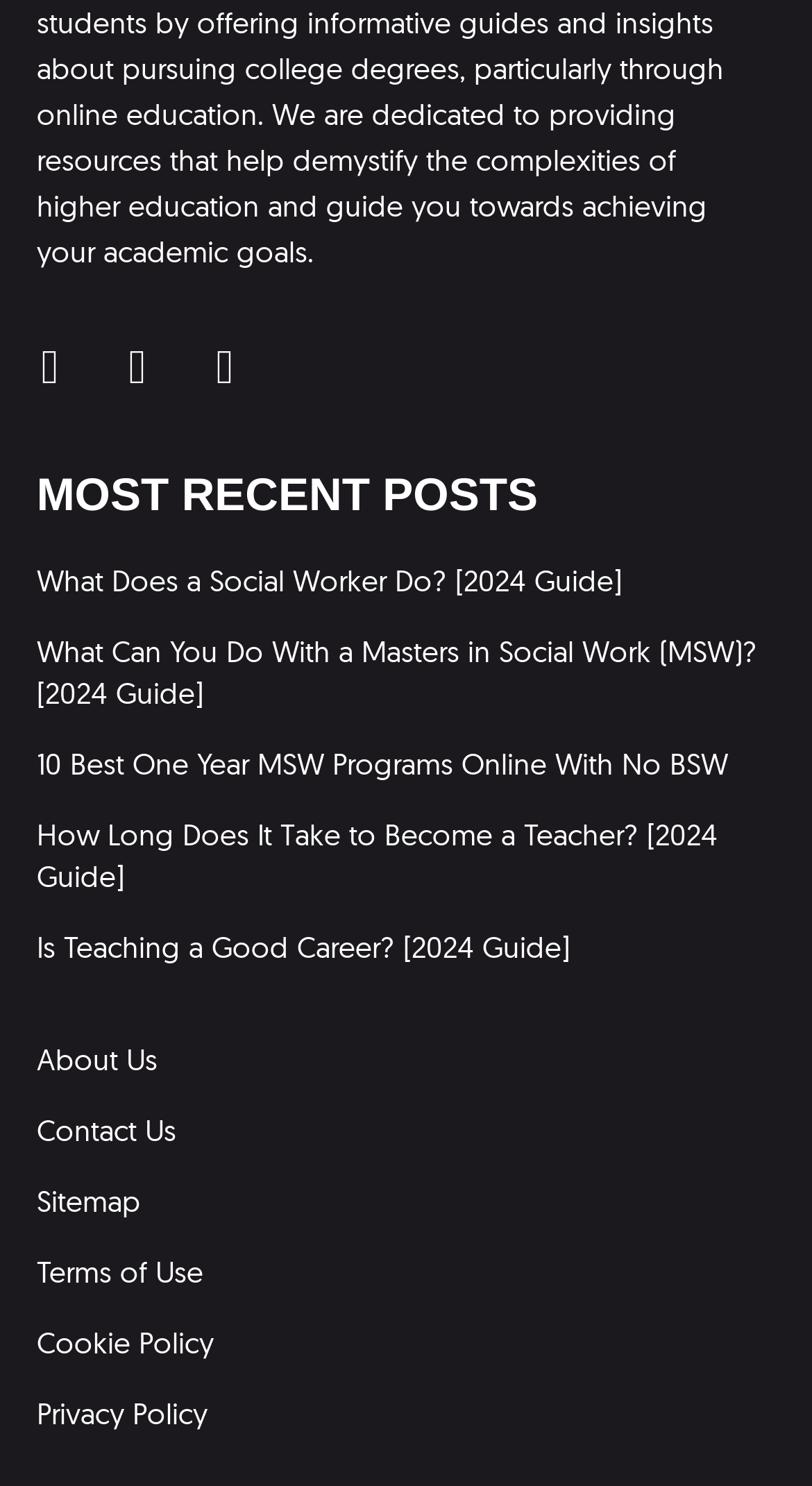Please find the bounding box coordinates of the element that must be clicked to perform the given instruction: "Contact the website administrators". The coordinates should be four float numbers from 0 to 1, i.e., [left, top, right, bottom].

[0.045, 0.573, 0.217, 0.599]